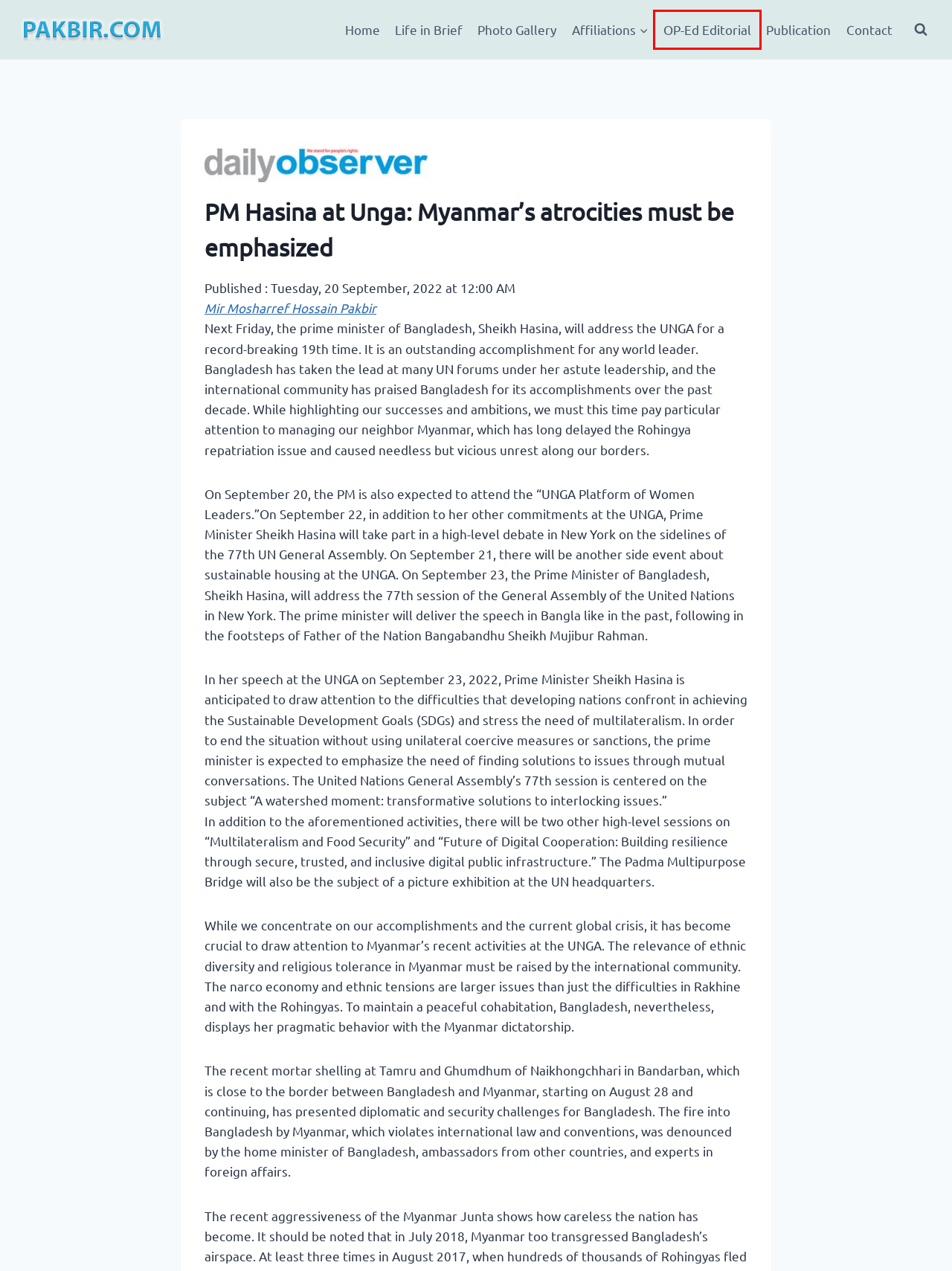Examine the screenshot of the webpage, noting the red bounding box around a UI element. Pick the webpage description that best matches the new page after the element in the red bounding box is clicked. Here are the candidates:
A. Contact
B. Life in Brief
C. OP-Ed Editorial
D. Jatiyo Oikyofront: Directionless, rugged & sluggish movement
E. Publication
F. Photo Gallery
G. admin
H. Decline in minority people growth in Bangladesh & a wrong perspective

C